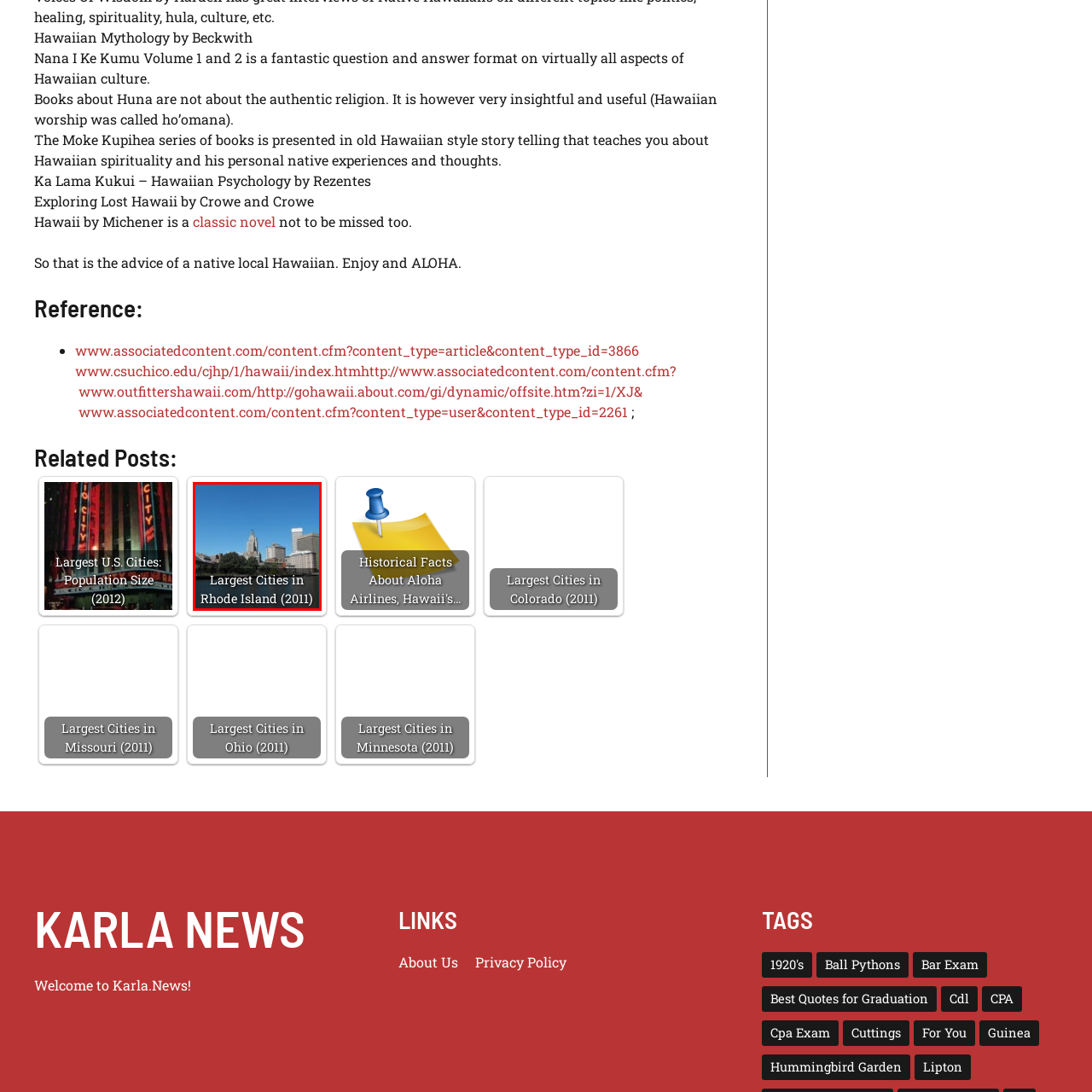View the part of the image marked by the red boundary and provide a one-word or short phrase answer to this question: 
What is the context provided by the title?

Urban demographics and geographic features